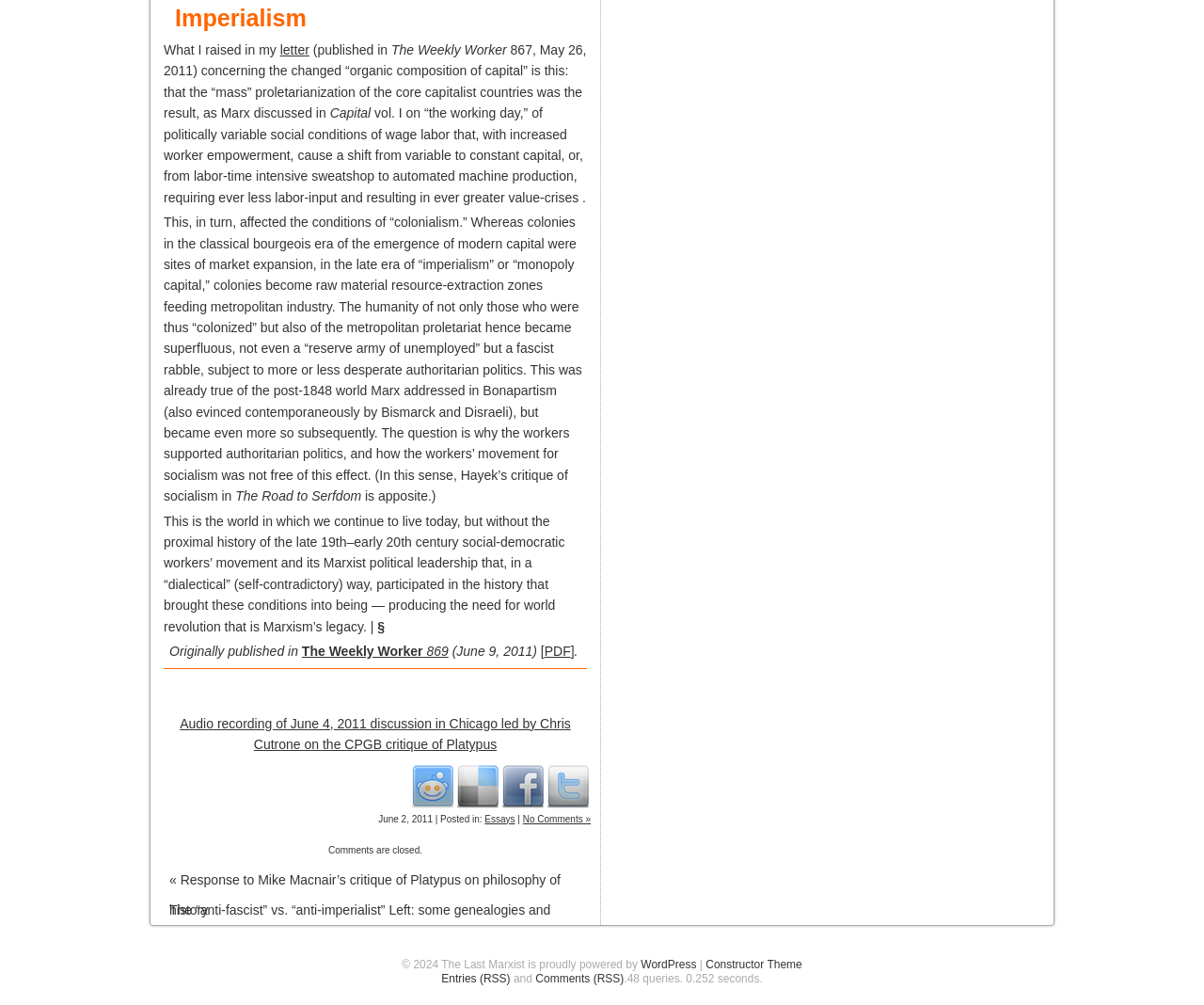Specify the bounding box coordinates of the area to click in order to follow the given instruction: "View the PDF version of the article."

[0.452, 0.64, 0.474, 0.655]